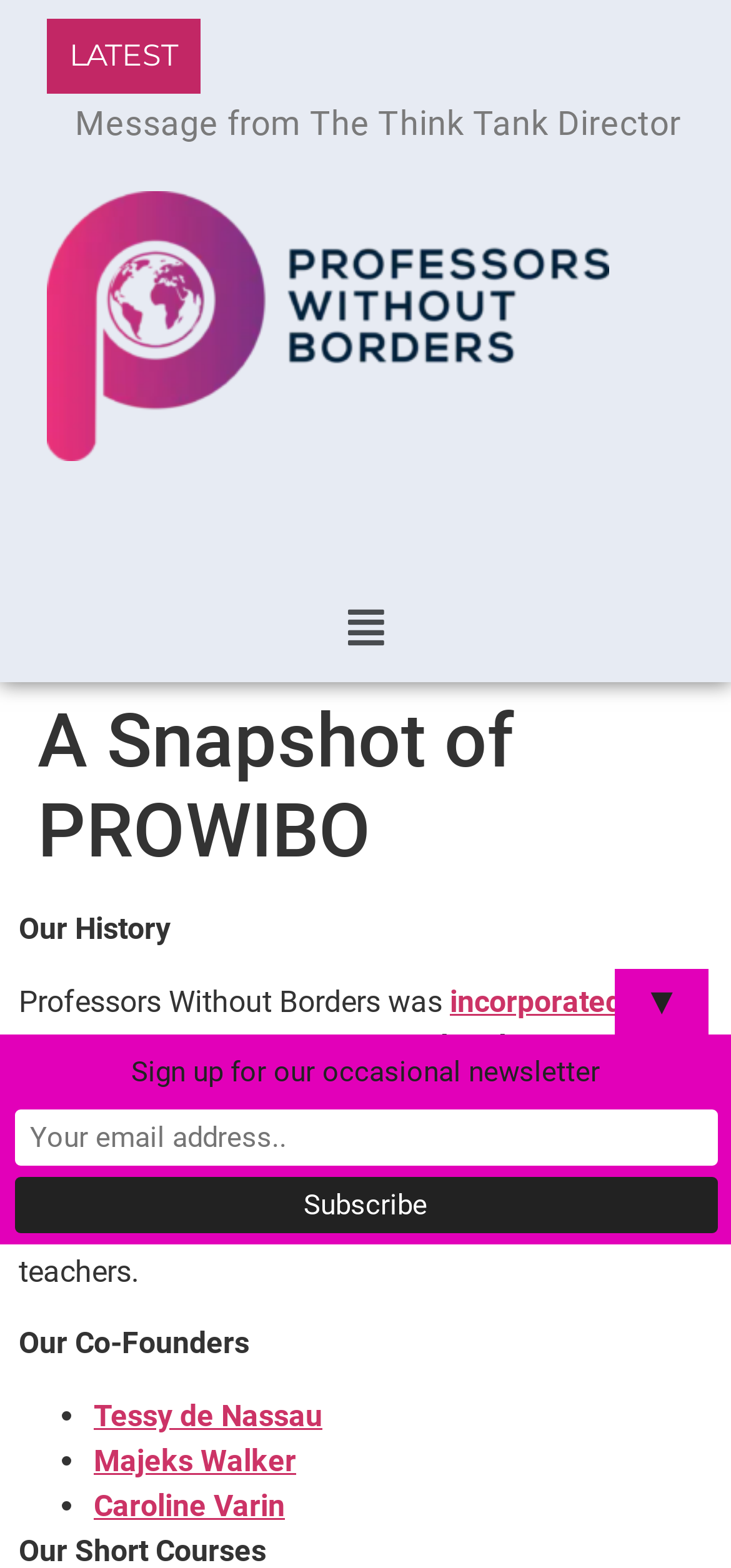Locate the primary heading on the webpage and return its text.

A Snapshot of PROWIBO